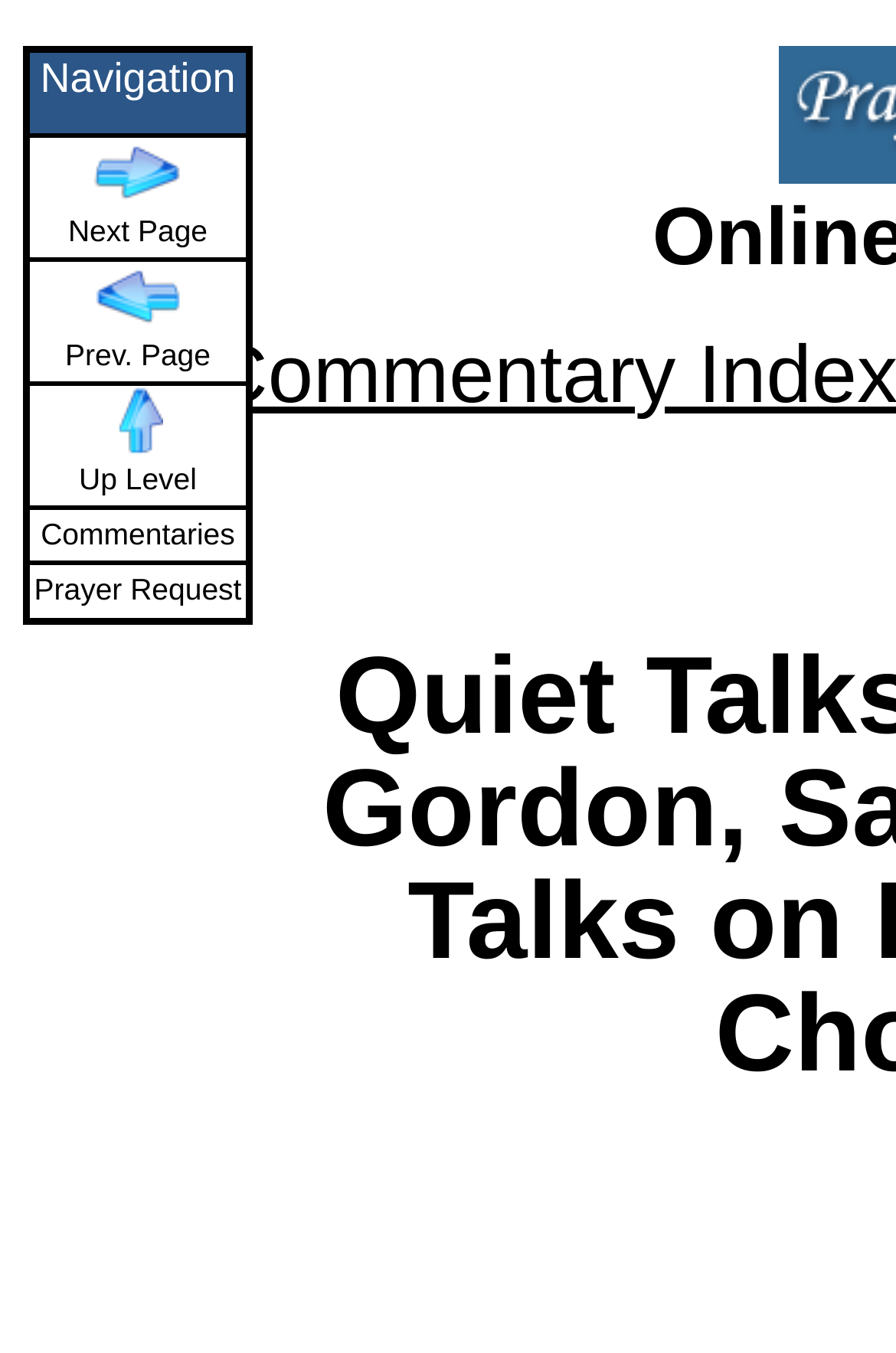What is the function of the 'Up Level' button?
By examining the image, provide a one-word or phrase answer.

To go up a level